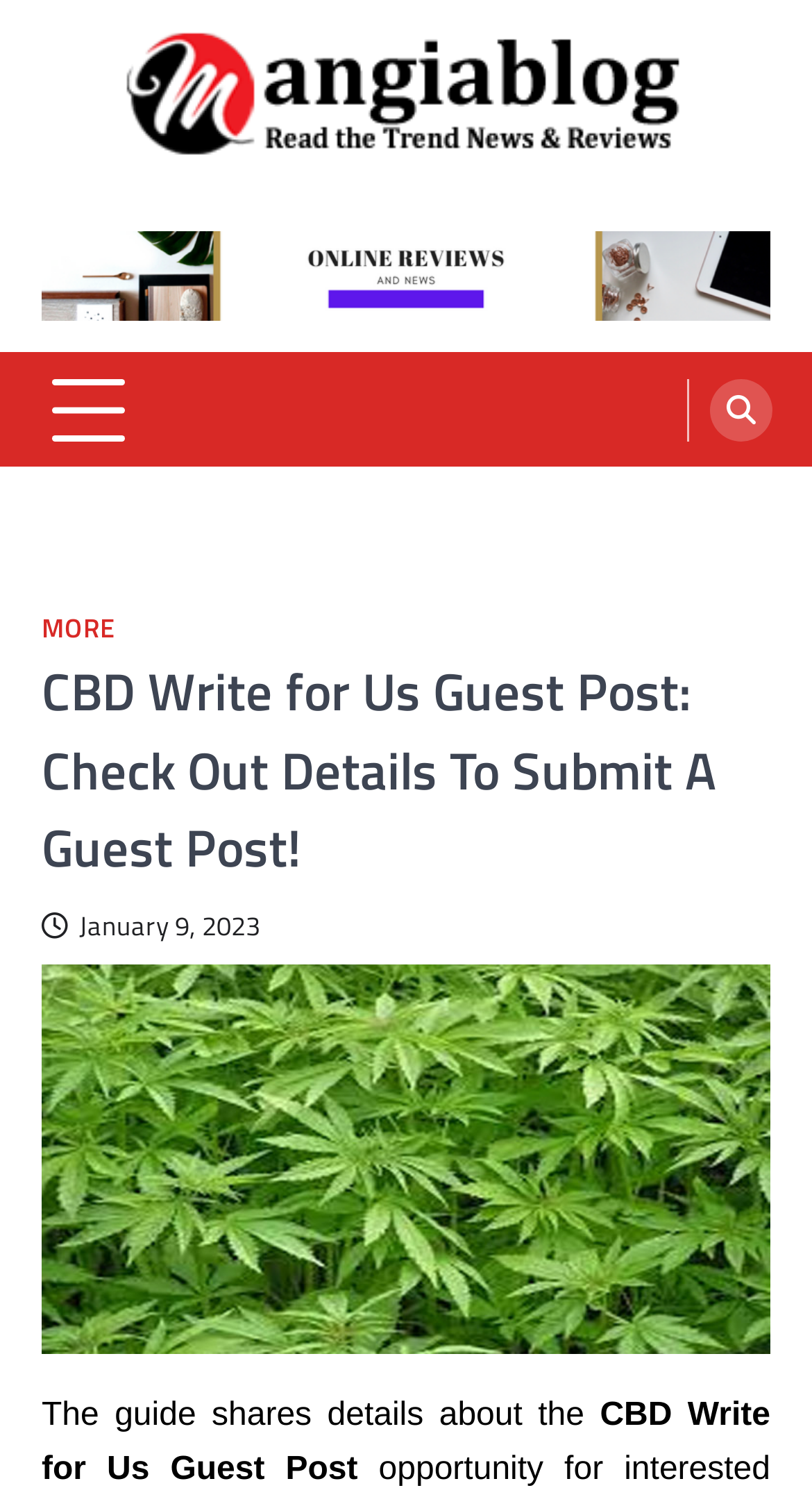Identify the first-level heading on the webpage and generate its text content.

Mangiablog – Top Latest News & Website Reviews